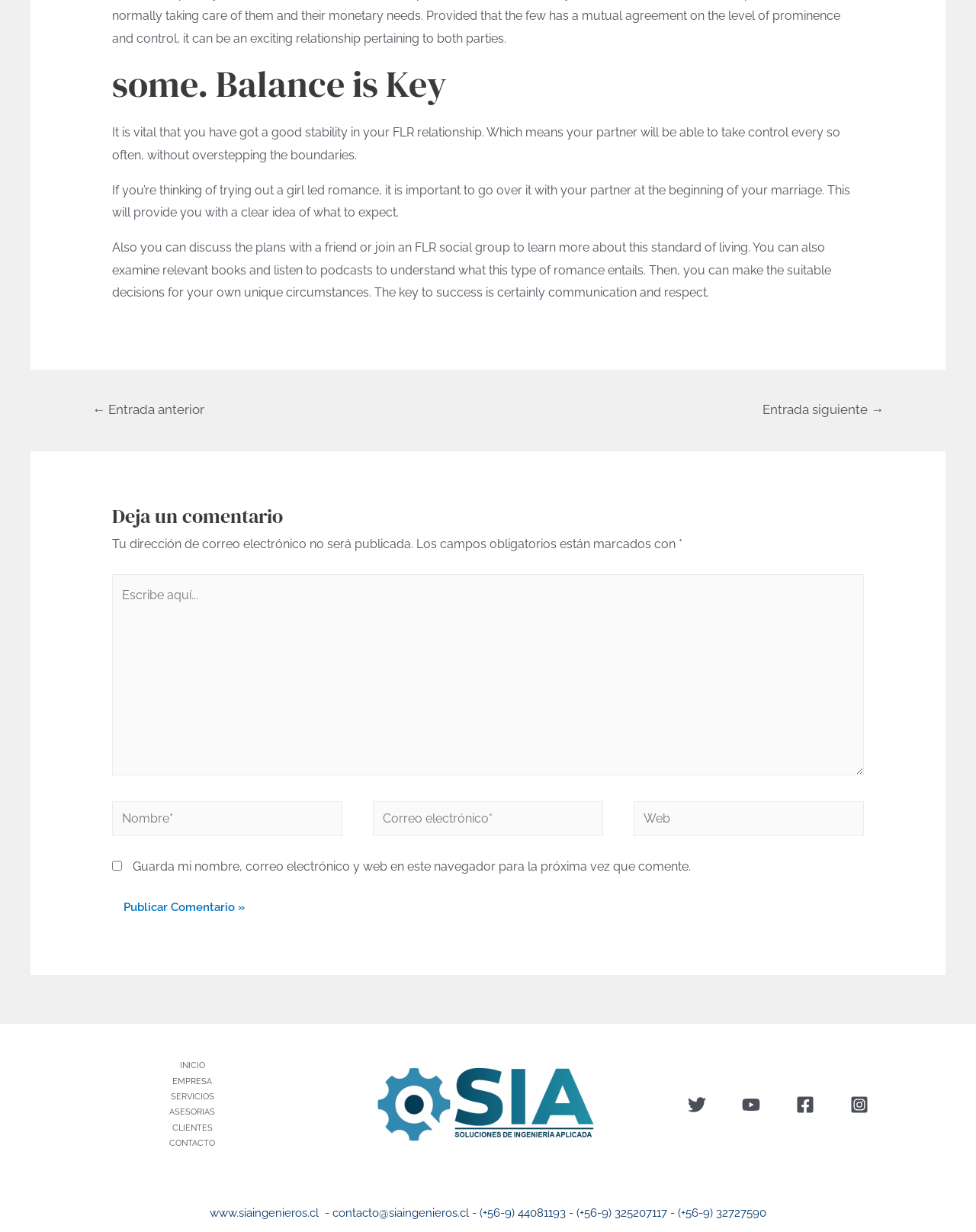How can one learn more about FLR?
With the help of the image, please provide a detailed response to the question.

According to the webpage, one can learn more about FLR by discussing it with their partner at the beginning of their marriage, or by joining an FLR social group, reading relevant books, and listening to podcasts.